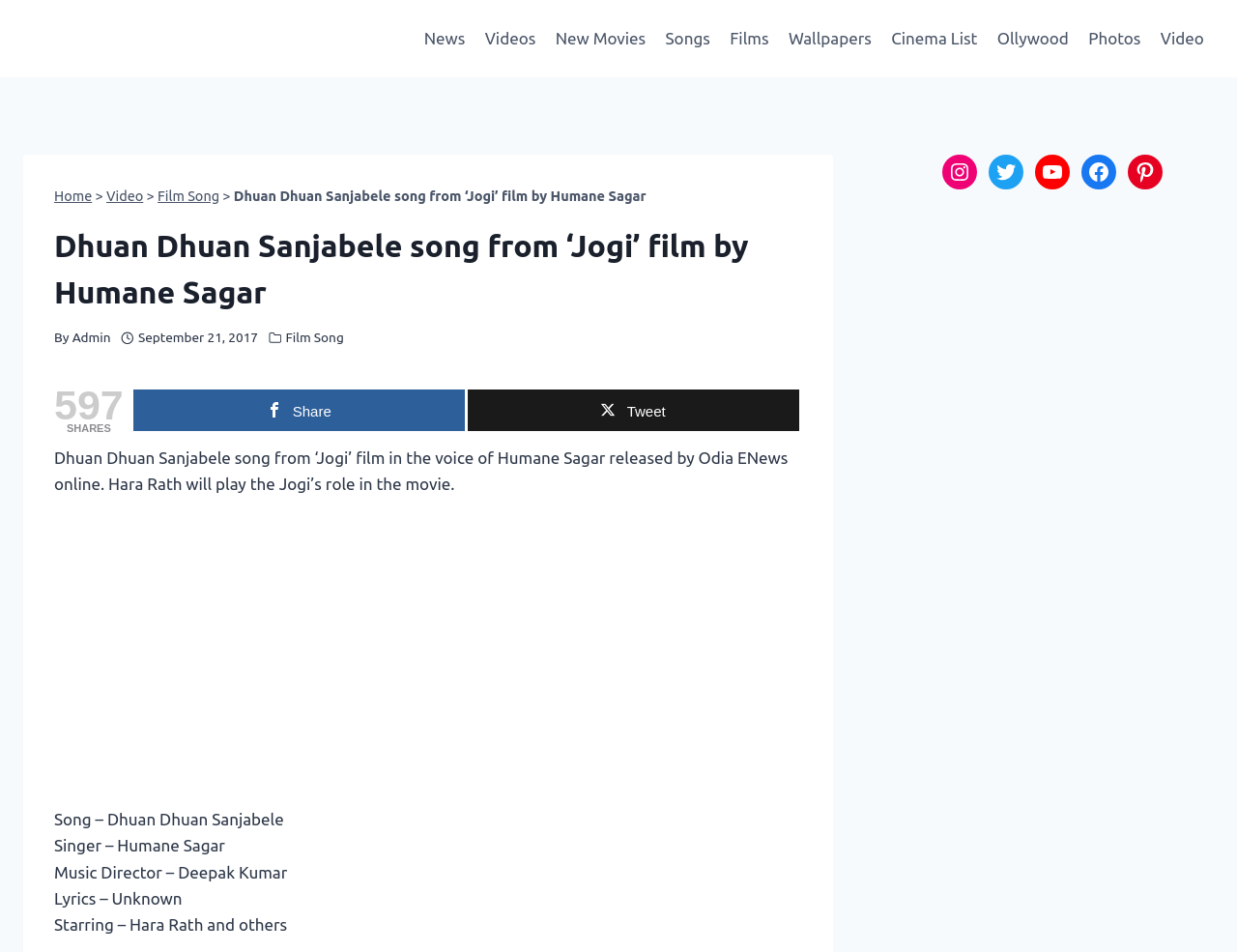Please identify the primary heading on the webpage and return its text.

Dhuan Dhuan Sanjabele song from ‘Jogi’ film by Humane Sagar